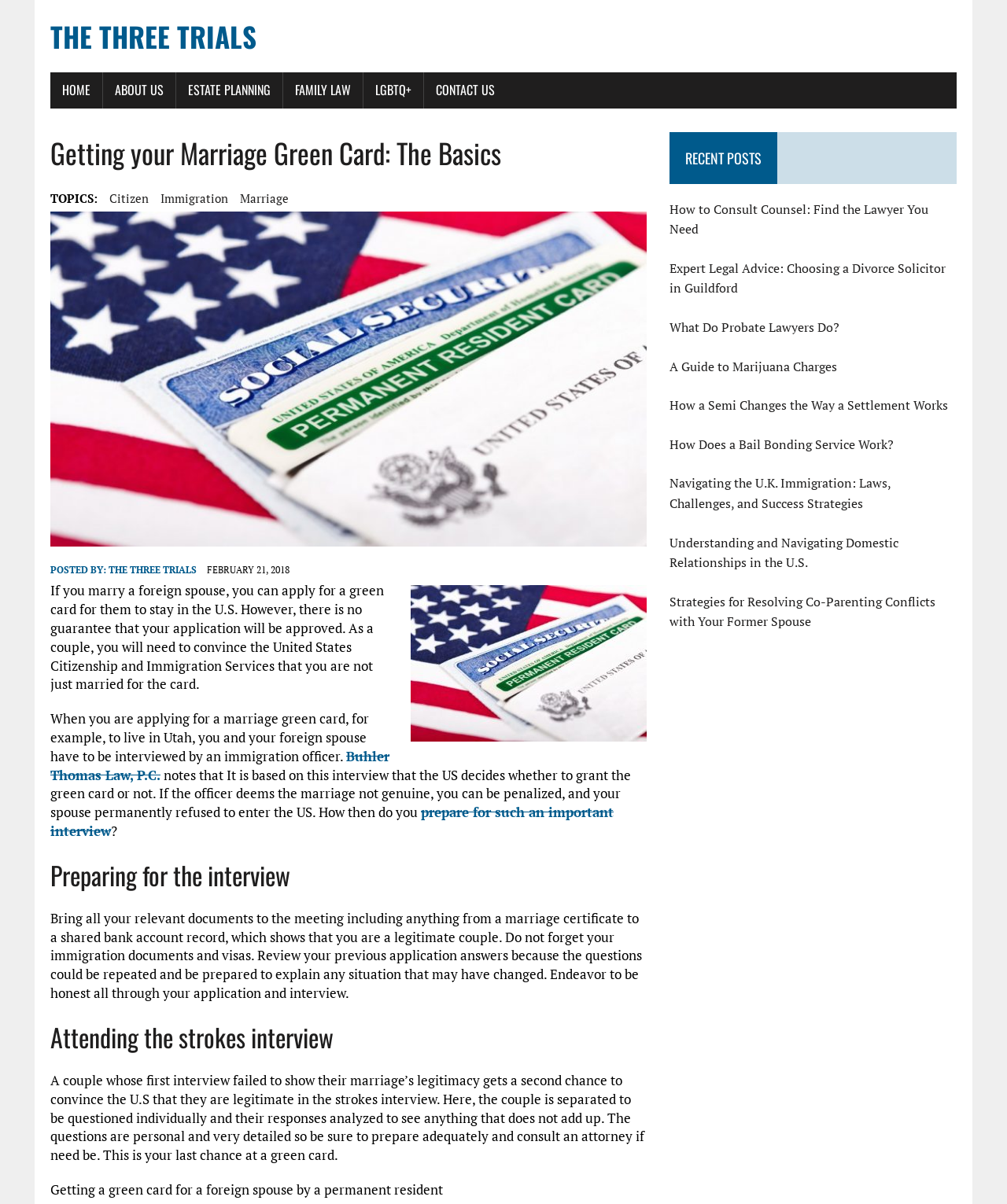Locate the bounding box of the user interface element based on this description: "Buhler Thomas Law, P.C.".

[0.05, 0.62, 0.387, 0.651]